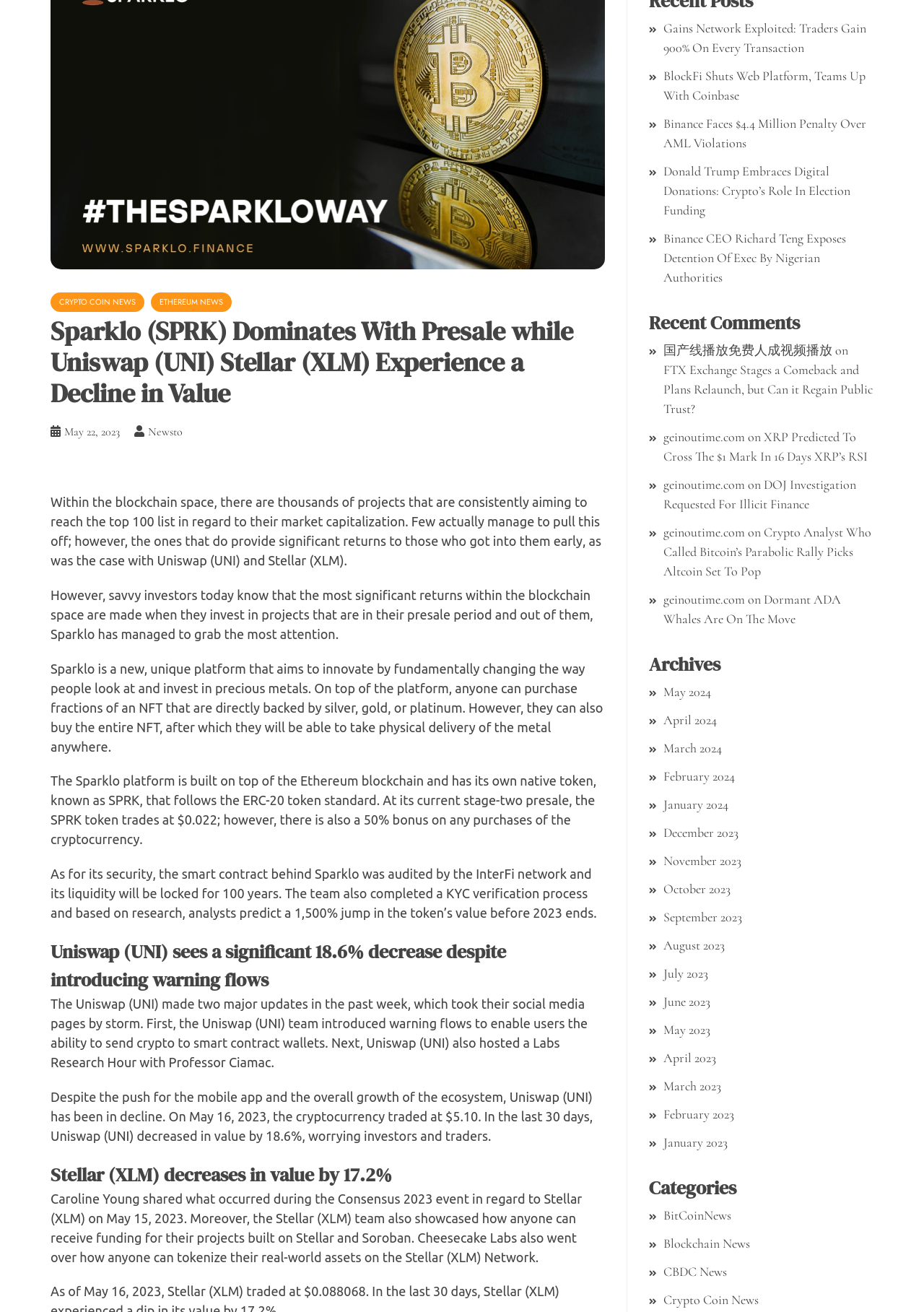Locate the bounding box of the user interface element based on this description: "May 22, 2023".

[0.07, 0.324, 0.13, 0.335]